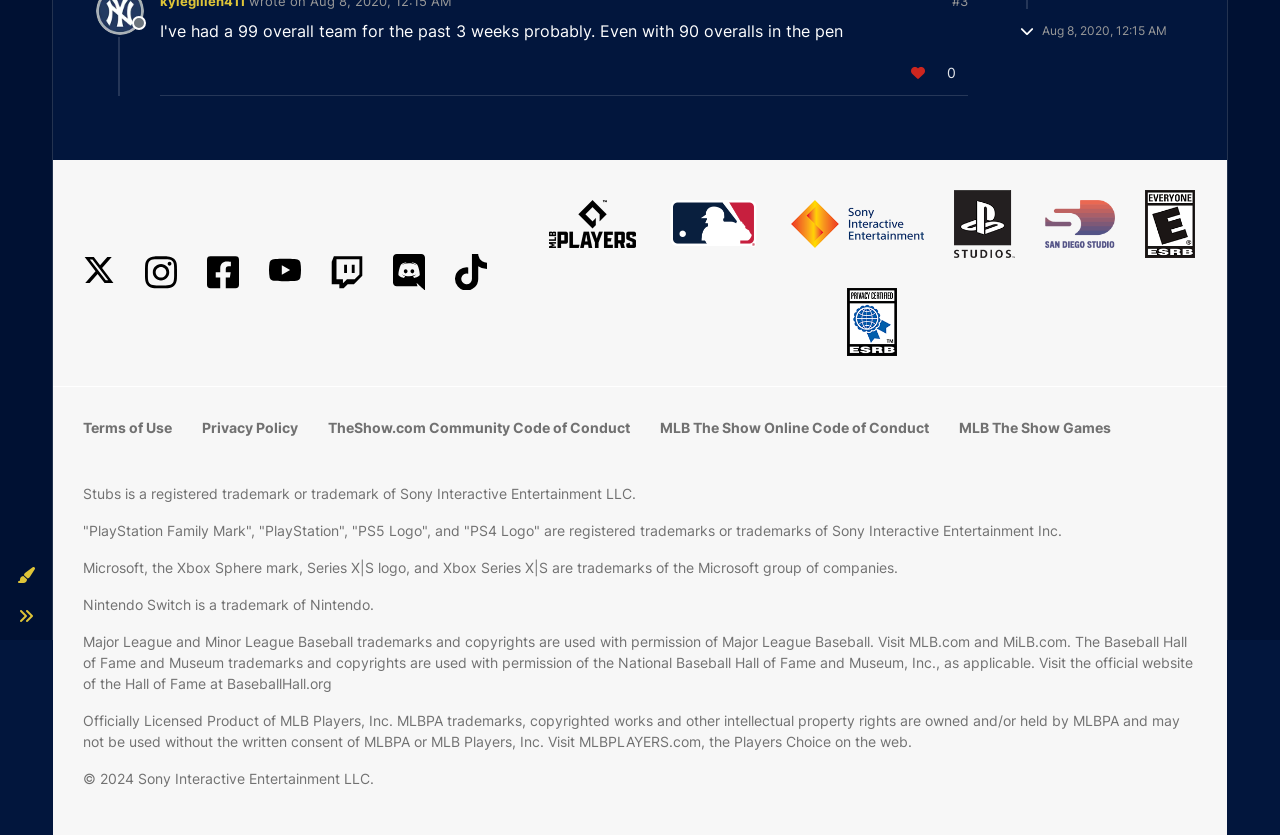Extract the bounding box for the UI element that matches this description: "MLB The Show Games".

[0.749, 0.5, 0.868, 0.525]